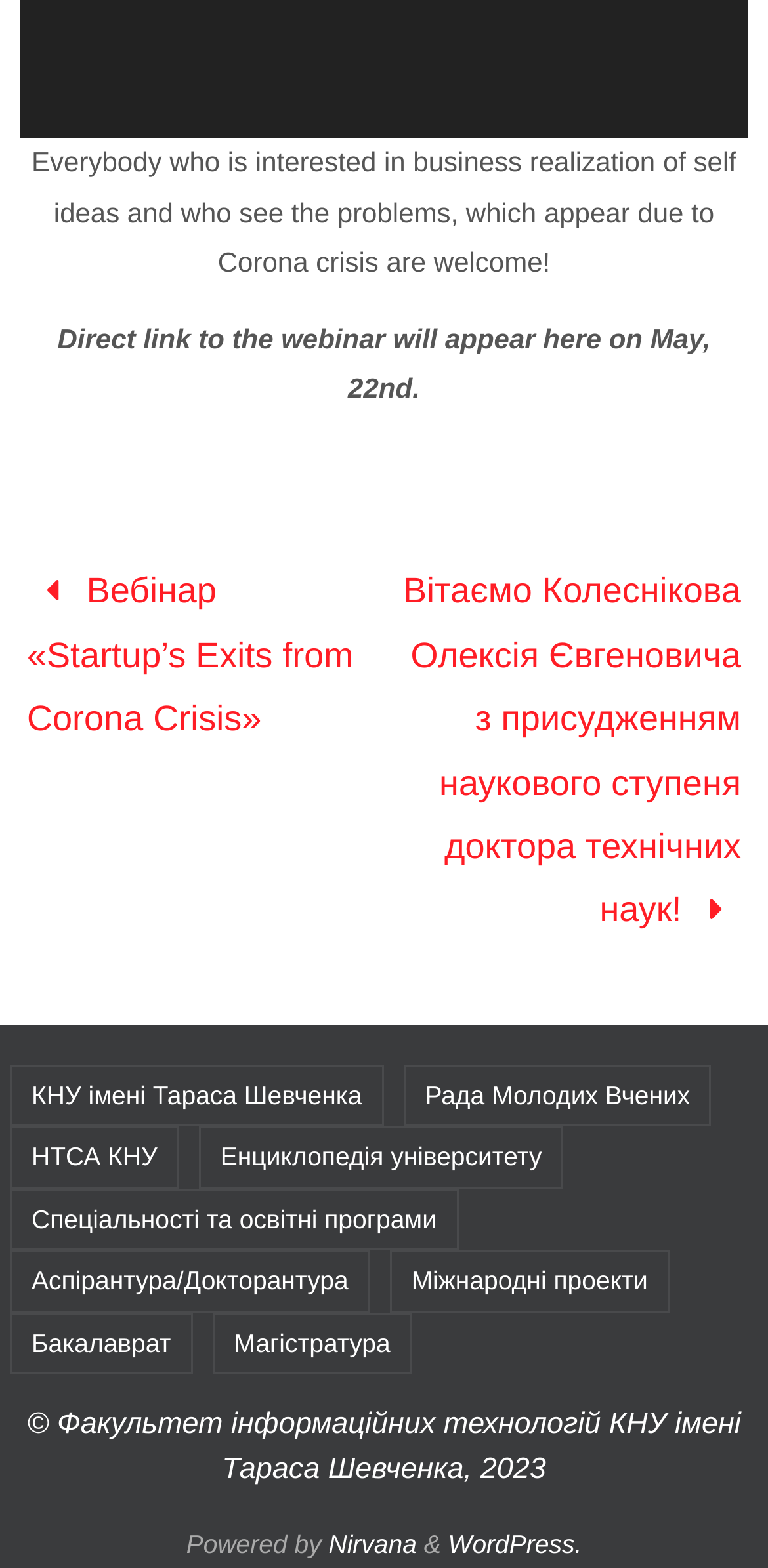Using the provided description Рада Молодих Вчених, find the bounding box coordinates for the UI element. Provide the coordinates in (top-left x, top-left y, bottom-right x, bottom-right y) format, ensuring all values are between 0 and 1.

[0.528, 0.68, 0.924, 0.717]